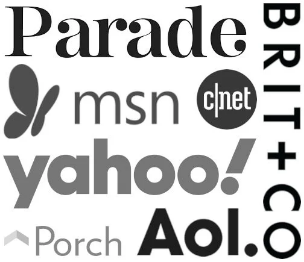Offer a thorough description of the image.

The image presents a dynamic collage of logos from various reputable media outlets and websites that have featured GypsyPlate. Prominently displayed logos include "Parade," "Brit + Co," "MSN," "CNET," "Yahoo!," "Porch," and "AOL." This visually striking arrangement showcases the recognition and diverse representation of the brand across multiple platforms, highlighting its influence and appeal in the culinary world. Each logo is styled in different fonts and colors, adding a creative touch to the overall layout, and reflecting the brand's established presence and credibility within the food community.